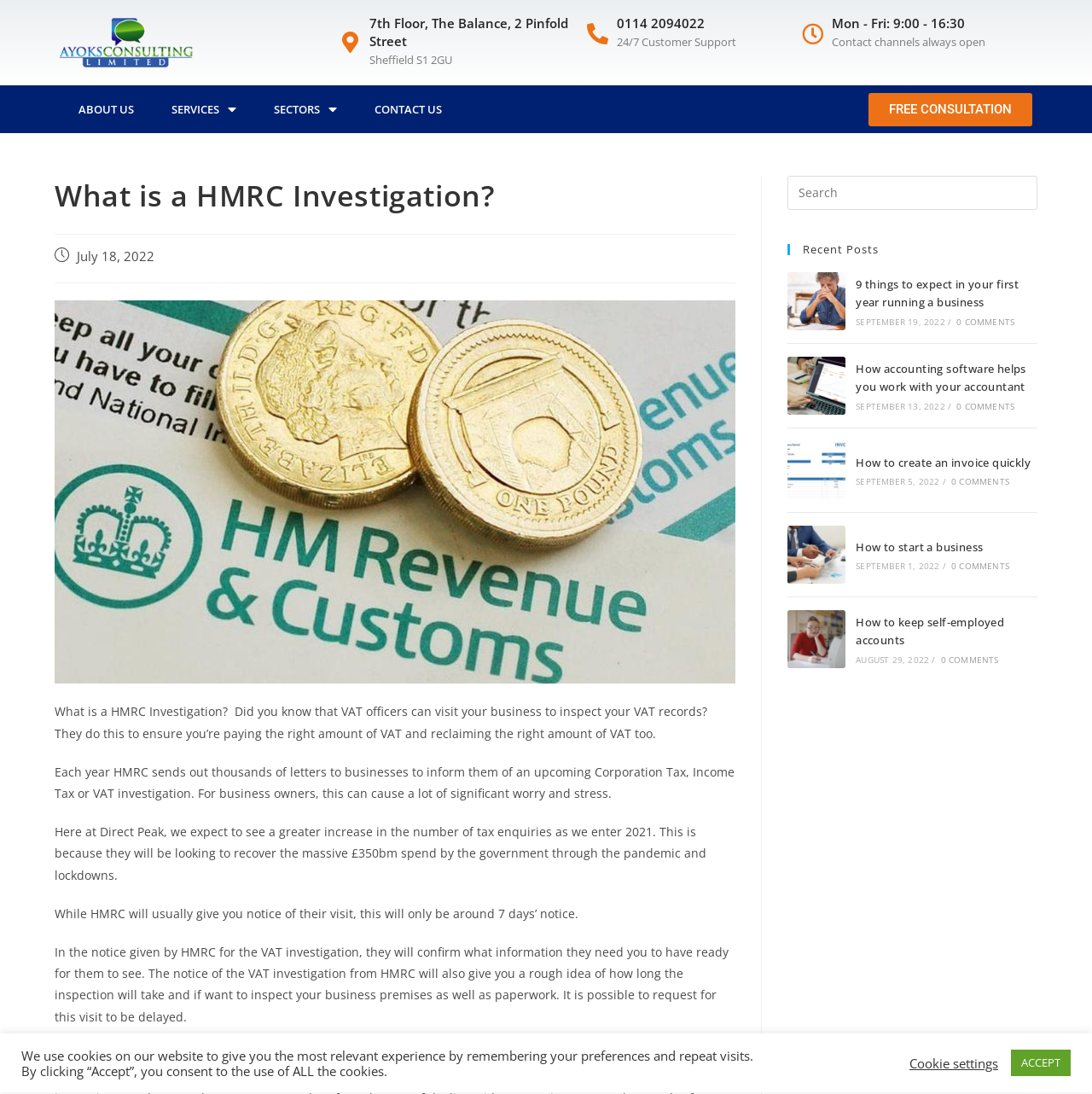What is the purpose of the 'FREE CONSULTATION' button?
Please provide a detailed and thorough answer to the question.

I inferred the purpose of the button by its text 'FREE CONSULTATION' and its position on the webpage, which suggests that it is a call-to-action element.